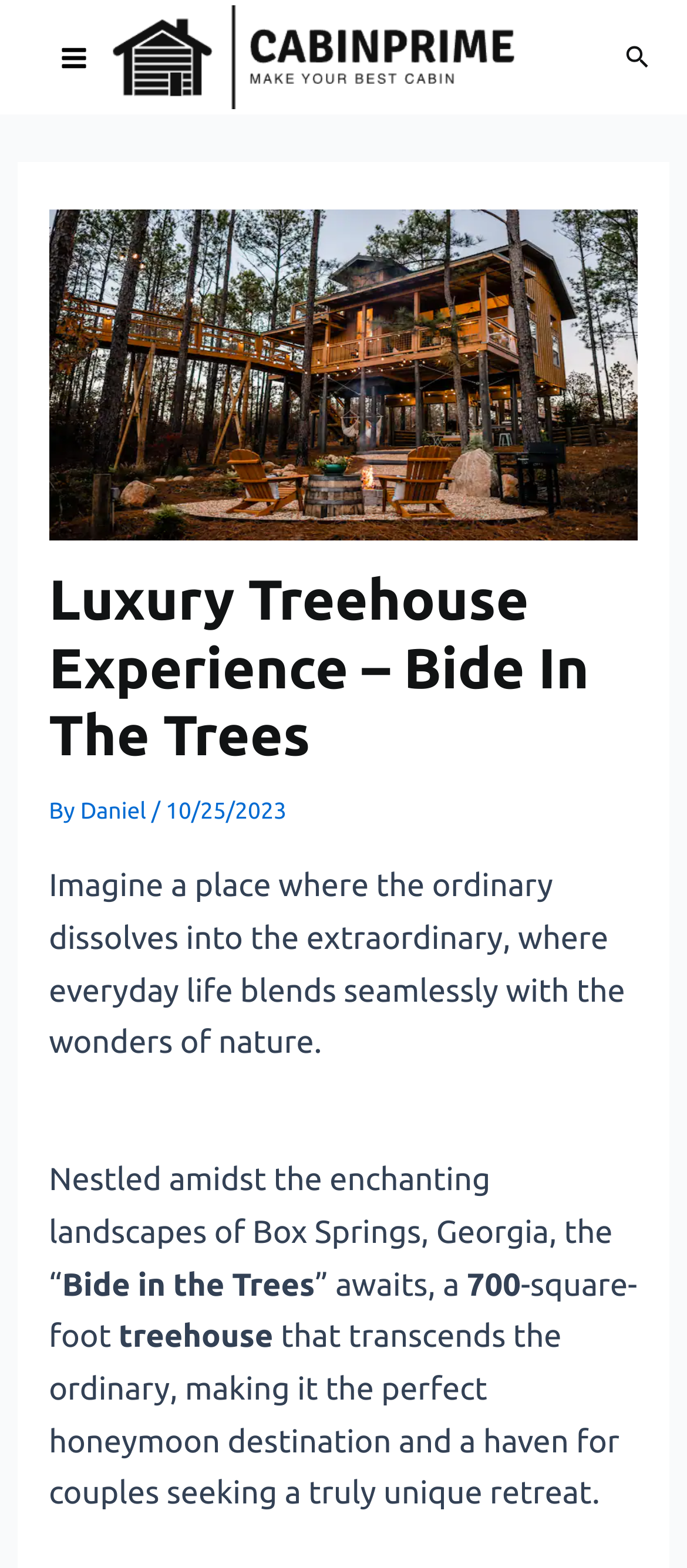What is the purpose of the luxury treehouse?
Answer the question with a single word or phrase, referring to the image.

Honeymoon destination and retreat